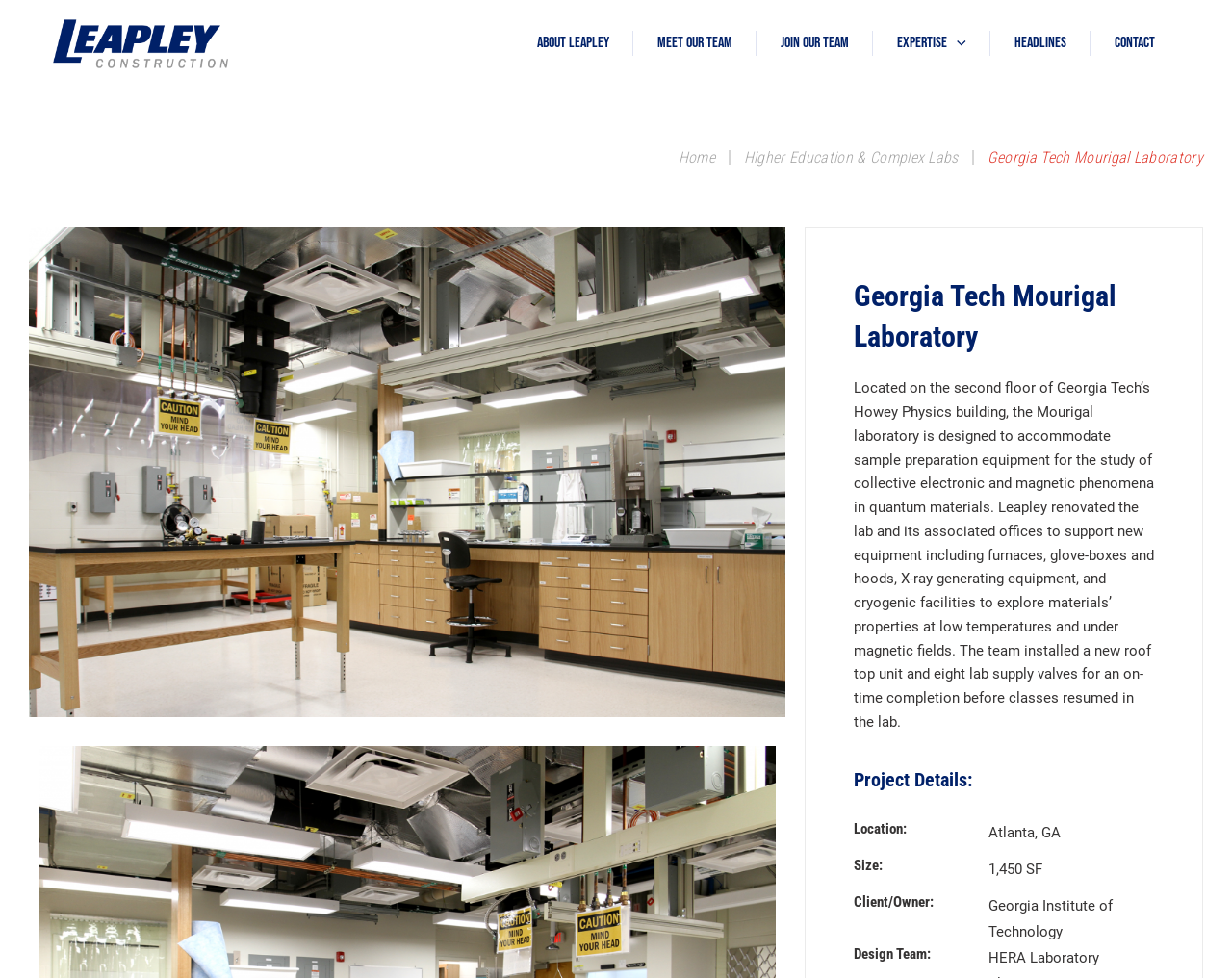Locate the bounding box coordinates of the area to click to fulfill this instruction: "Read the project details". The bounding box should be presented as four float numbers between 0 and 1, in the order [left, top, right, bottom].

[0.693, 0.785, 0.937, 0.809]